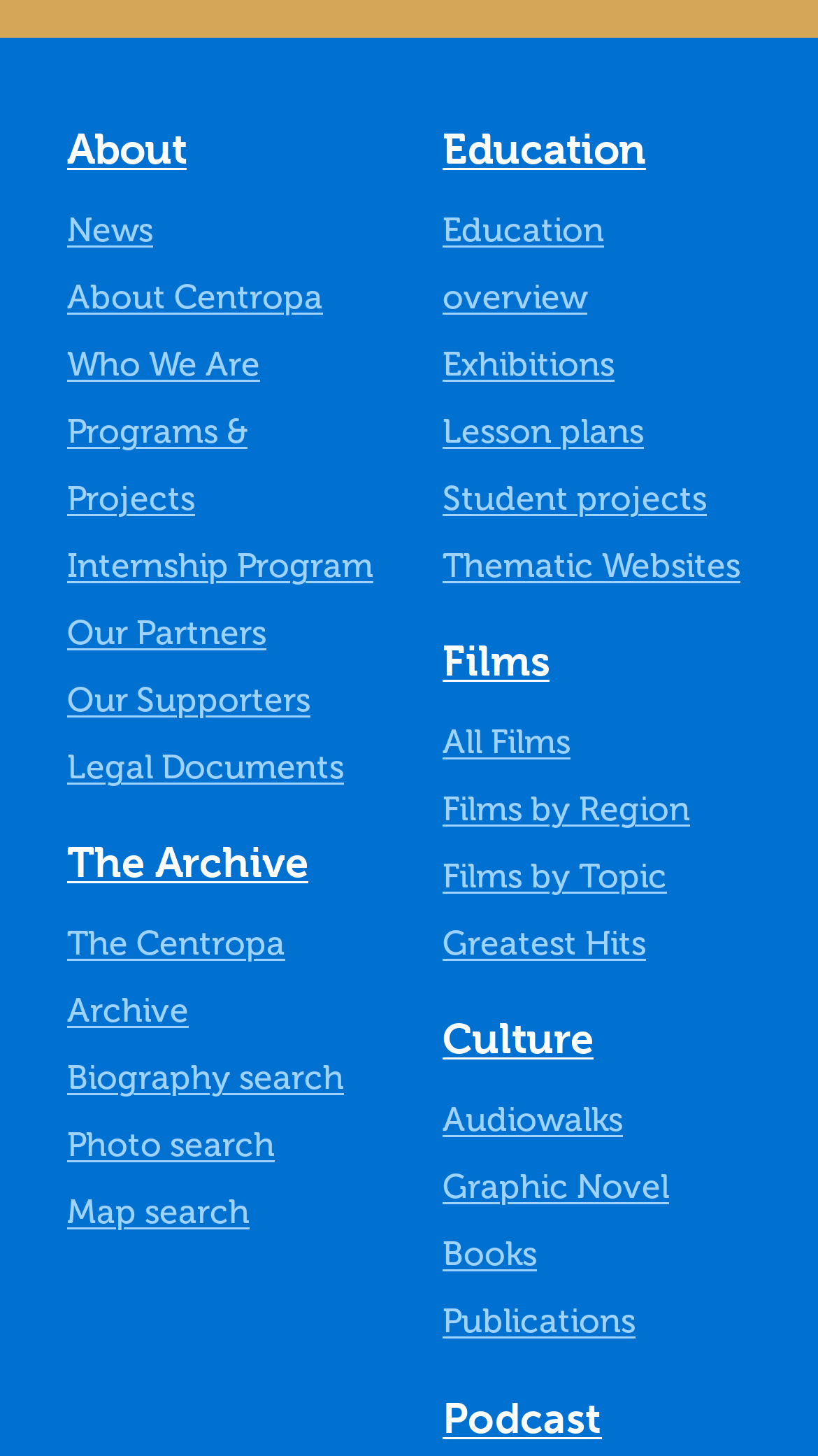Please specify the bounding box coordinates of the clickable section necessary to execute the following command: "Explore The Archive".

[0.082, 0.574, 0.377, 0.625]